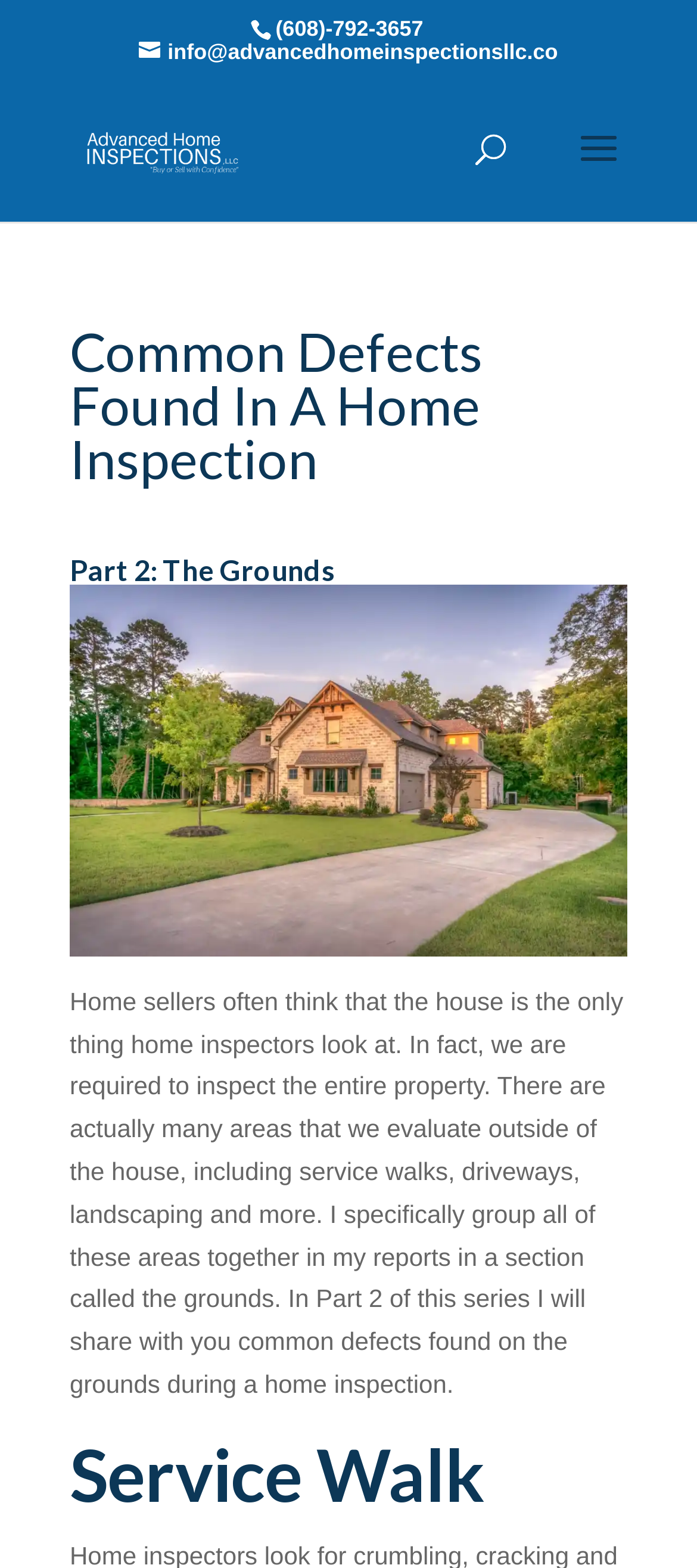How many parts are there in this series of articles?
Using the image, elaborate on the answer with as much detail as possible.

I found the answer by looking at the subheading 'Part 2: The Grounds', which implies that there is at least one previous part, and possibly more parts to come.